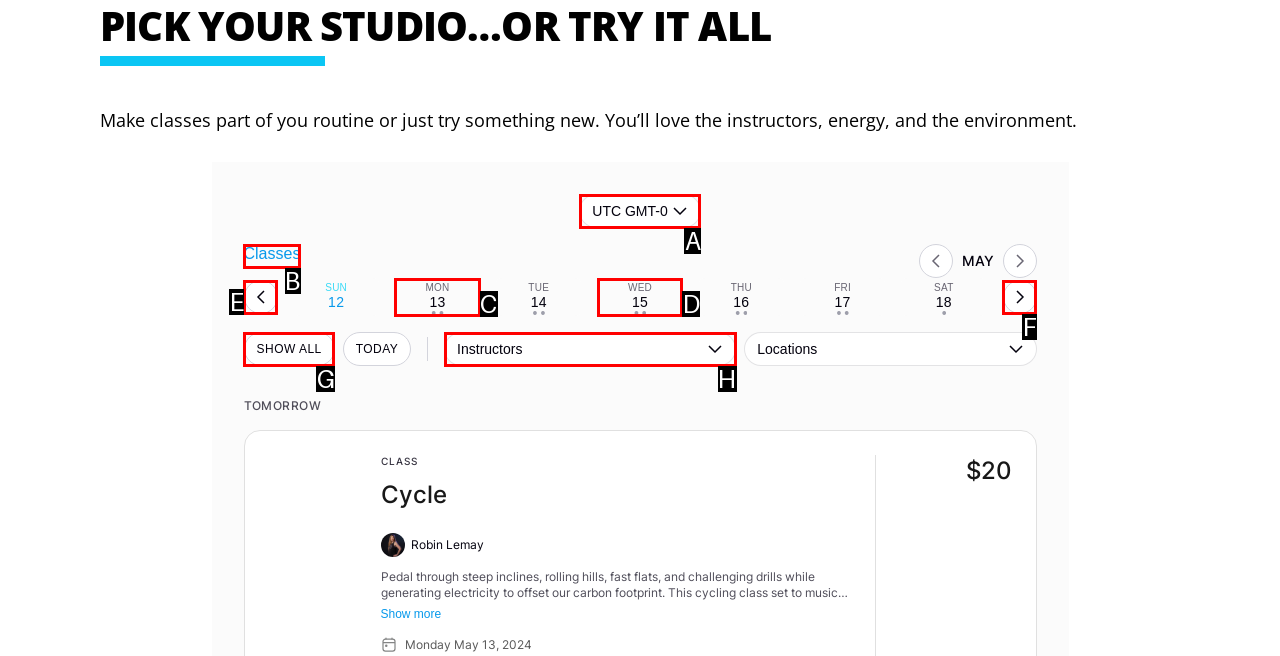Refer to the element description: parent_node: SUN and identify the matching HTML element. State your answer with the appropriate letter.

E